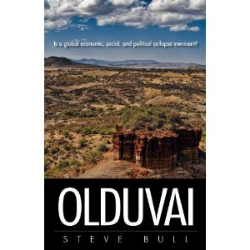Give a meticulous account of what the image depicts.

The image depicts the book cover for "Olduvai" by Steve Bull. The cover features a striking landscape of rocky terrain under a dramatic sky filled with clouds. The title "OLDUVAI" is prominently displayed in bold, white letters at the bottom of the cover against a black background, emphasizing the urgency of the book's message. Above the title, a thought-provoking question asks, "Is a global economic, social, and political collapse imminent?" This tagline hints at the book's exploration of critical contemporary issues, drawing the reader's attention to its exploration of potential global crises. The overall design conveys a sense of seriousness and contemplation, aligning with the themes of urgency and introspection suggested by the text.